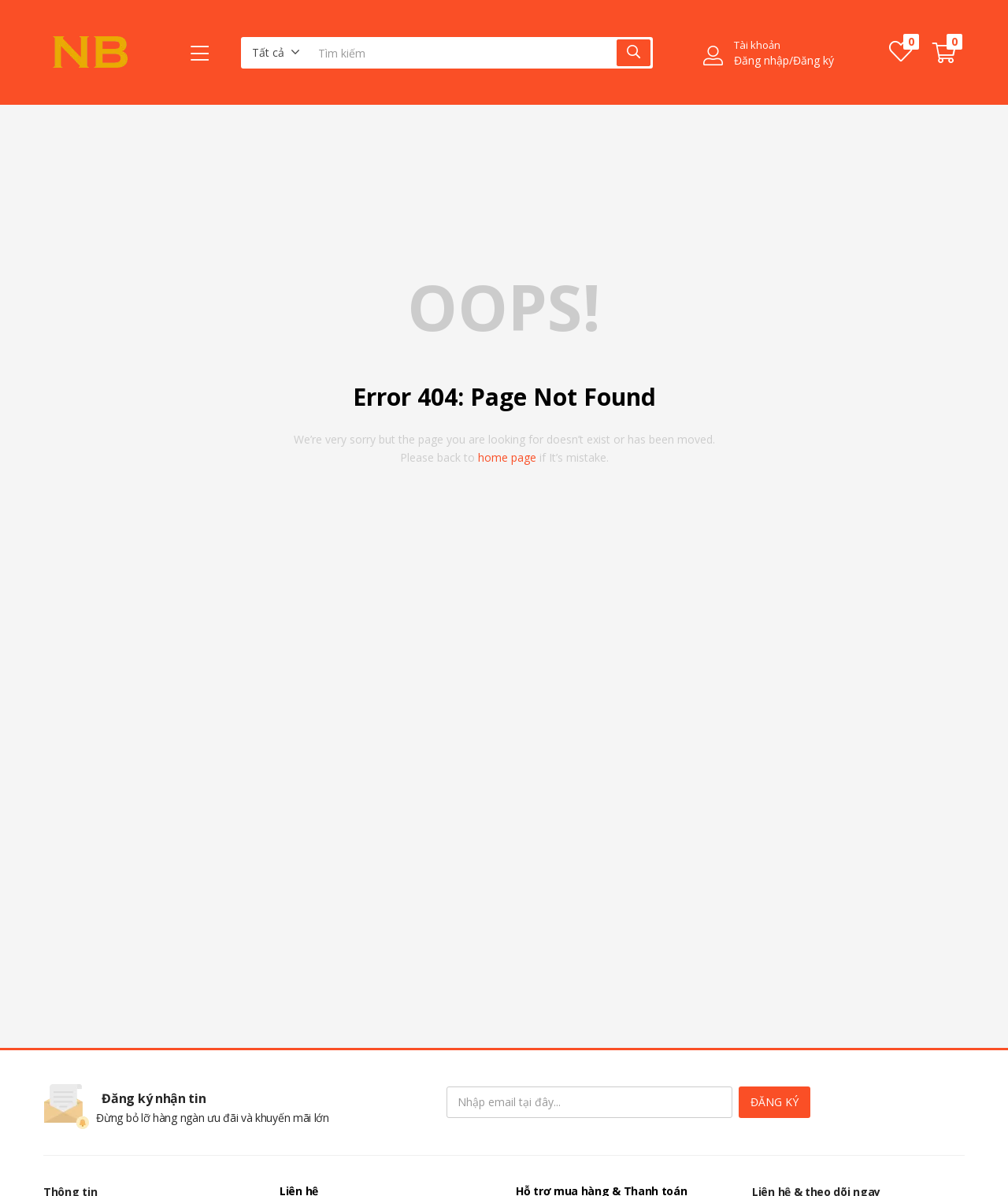Find and specify the bounding box coordinates that correspond to the clickable region for the instruction: "Search for something".

[0.306, 0.033, 0.612, 0.055]